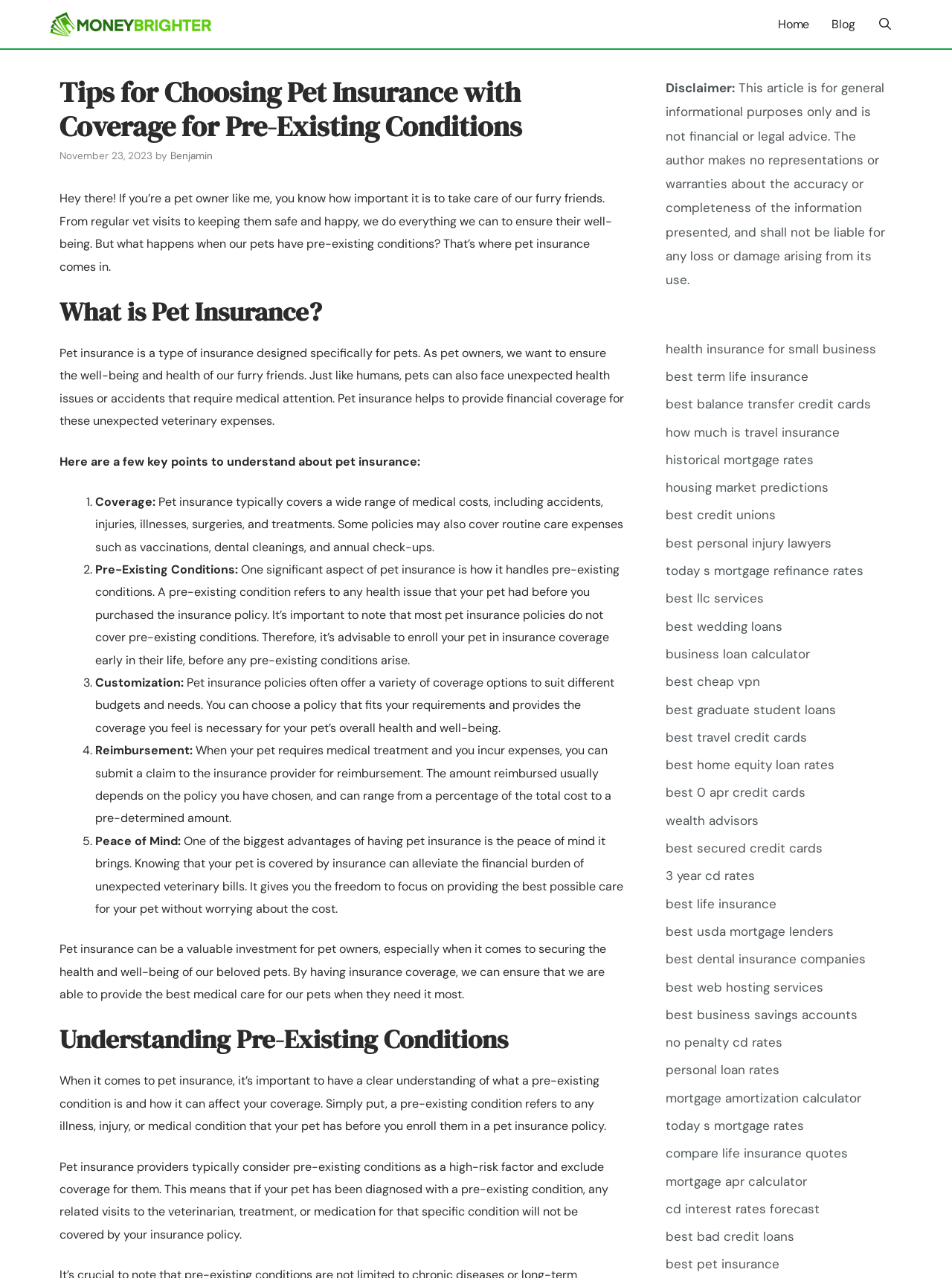Present a detailed account of what is displayed on the webpage.

The webpage is about "Tips for Choosing Pet Insurance with Coverage for Pre-Existing Conditions" on the MoneyBrighter website. At the top, there is a navigation bar with links to "Home", "Blog", and "Open Search Bar". Below the navigation bar, there is a header section with the title of the article and a timestamp indicating when it was published.

The main content of the webpage is divided into sections, each with a heading. The first section introduces the importance of pet insurance and how it can help with unexpected veterinary expenses. The second section explains what pet insurance is, its coverage, and how it handles pre-existing conditions. This section also lists five key points to understand about pet insurance, including coverage, pre-existing conditions, customization, reimbursement, and peace of mind.

The third section focuses on understanding pre-existing conditions, explaining what they are and how they affect pet insurance coverage. The section also discusses how pet insurance providers typically exclude coverage for pre-existing conditions.

At the bottom of the webpage, there is a disclaimer section that states the article is for general informational purposes only and is not financial or legal advice. Below the disclaimer, there are numerous links to other articles on various financial topics, such as health insurance, life insurance, credit cards, and mortgage rates.

Throughout the webpage, there are no images, but there are many links to other articles and resources. The overall layout is organized and easy to follow, with clear headings and concise text.